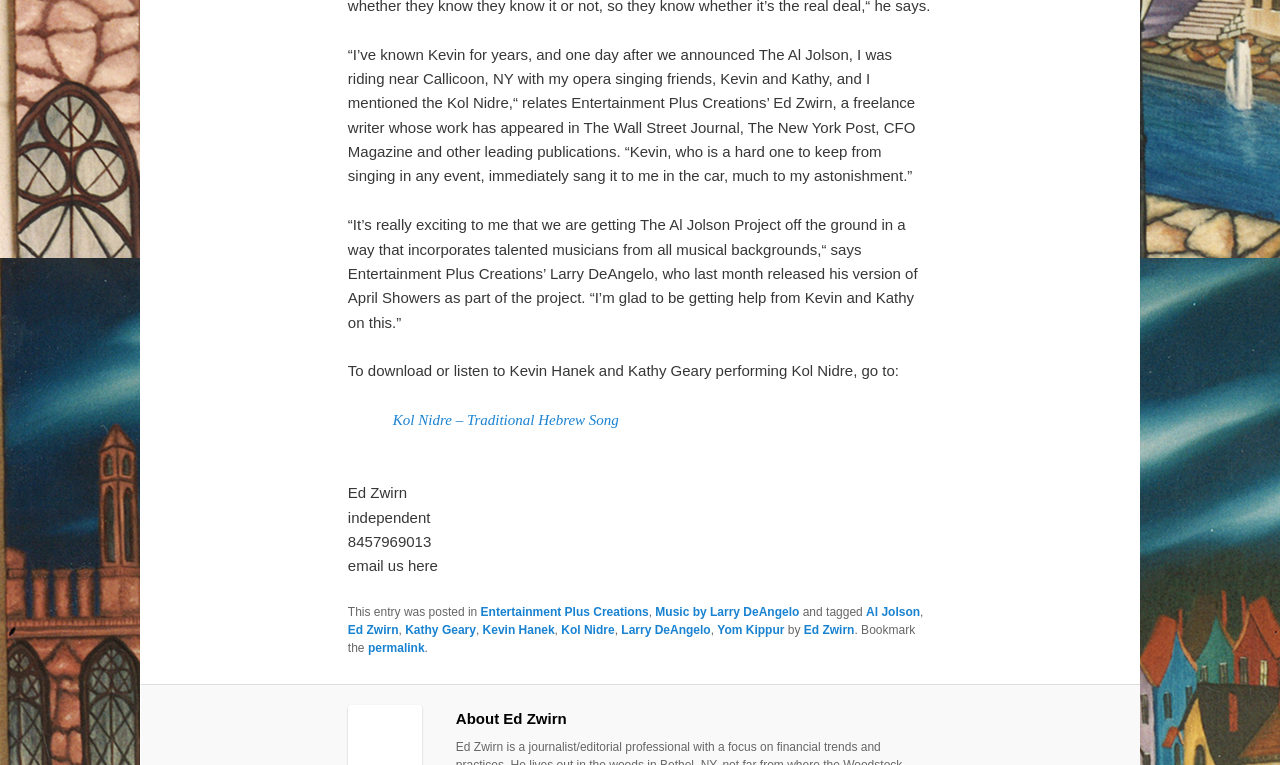Please provide a comprehensive answer to the question below using the information from the image: Who is the freelance writer mentioned in the article?

The article mentions a freelance writer named Ed Zwirn, whose work has appeared in The Wall Street Journal, The New York Post, CFO Magazine, and other leading publications.